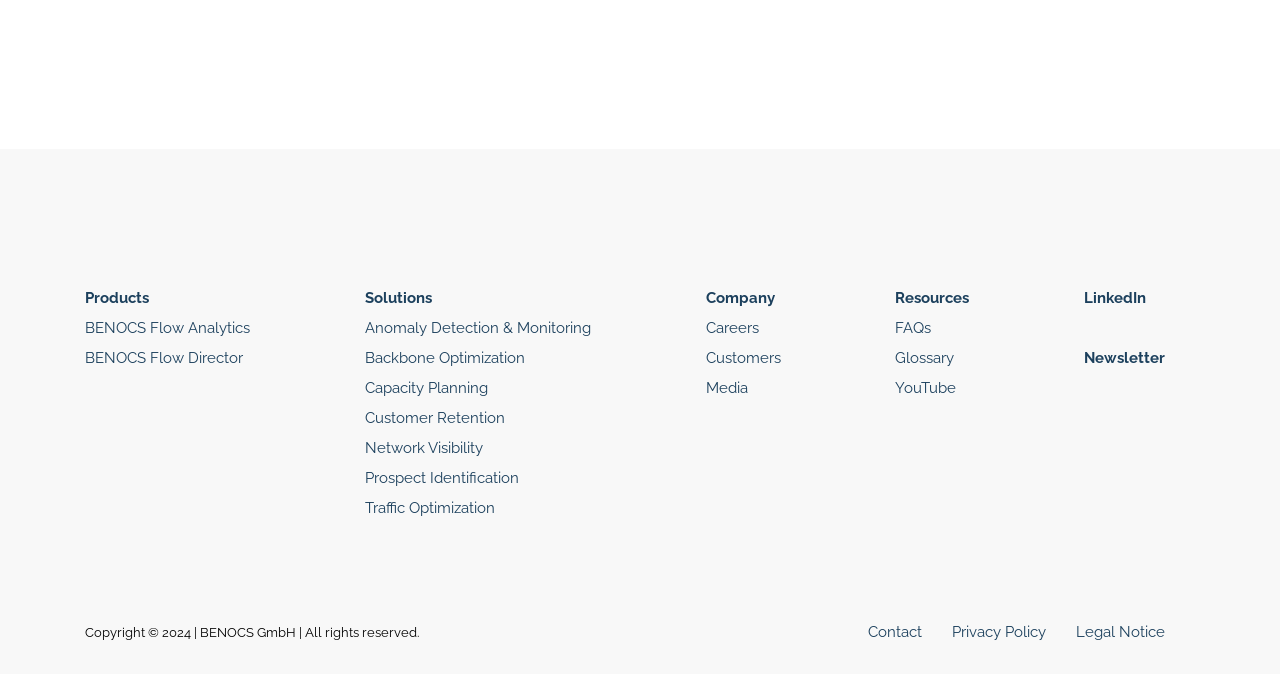What are the main categories on the webpage?
Based on the screenshot, provide your answer in one word or phrase.

Products, Solutions, Company, Resources